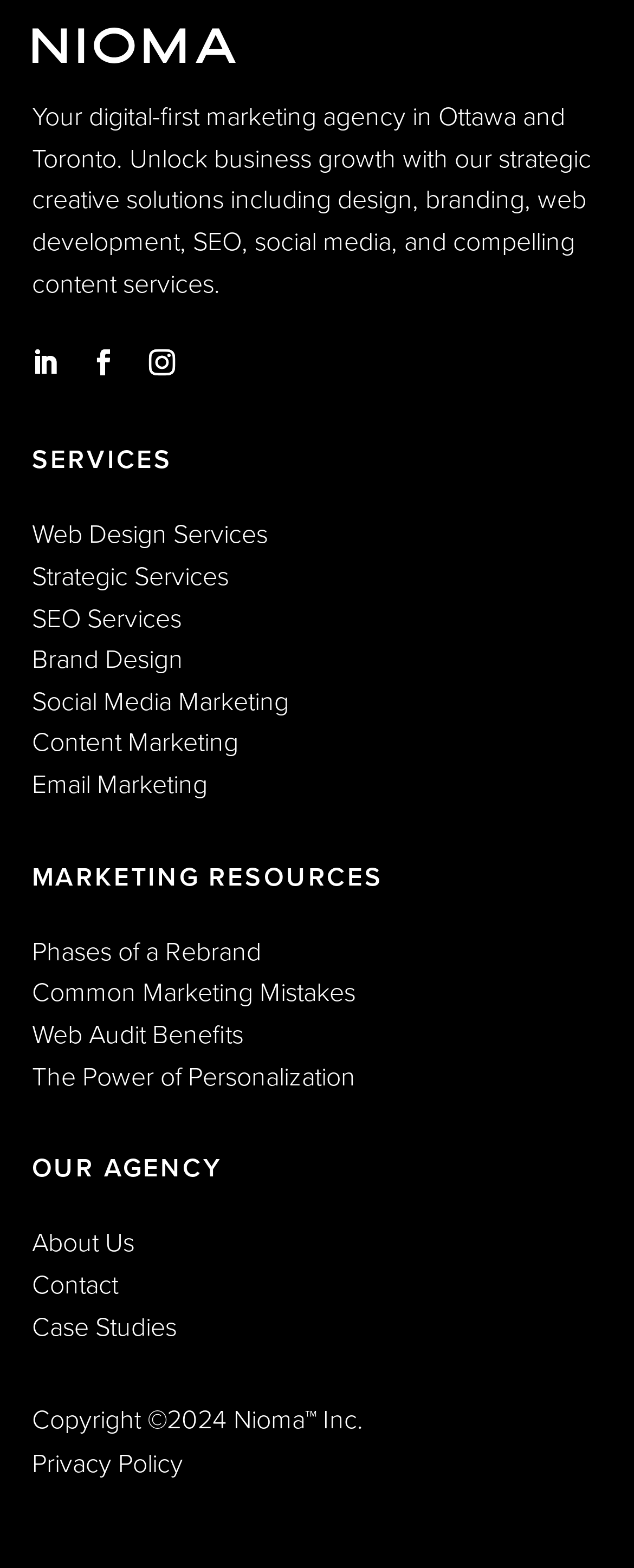Please identify the bounding box coordinates of the area that needs to be clicked to follow this instruction: "Learn about Strategic Services".

[0.05, 0.355, 0.36, 0.379]